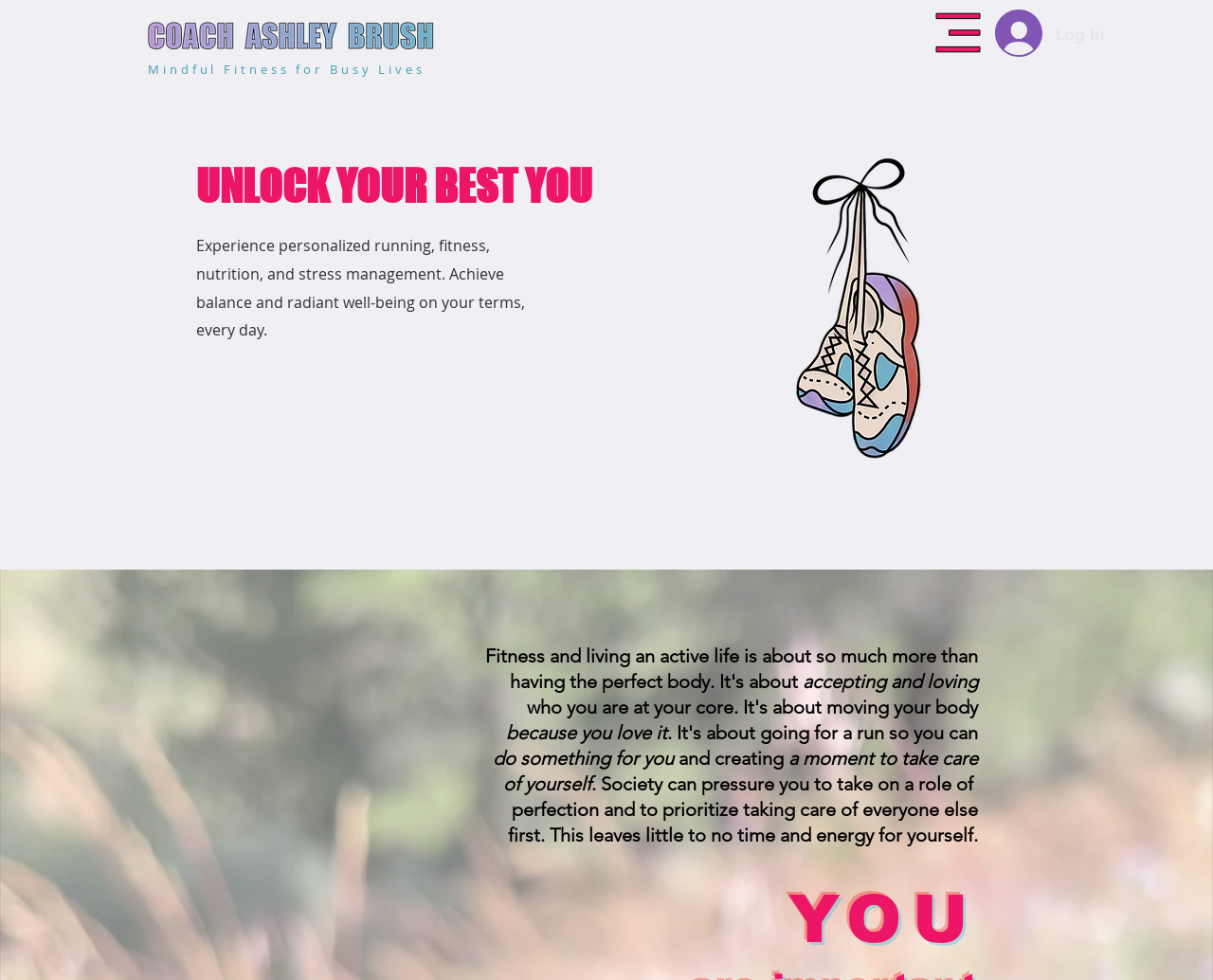What is the purpose of the 'SCHEDULE A FREE CONSULT' button?
From the details in the image, provide a complete and detailed answer to the question.

The button 'SCHEDULE A FREE CONSULT' is likely intended to allow users to schedule a free consultation with Ashley Brush, the personal trainer and running coach, to discuss their fitness goals and needs.